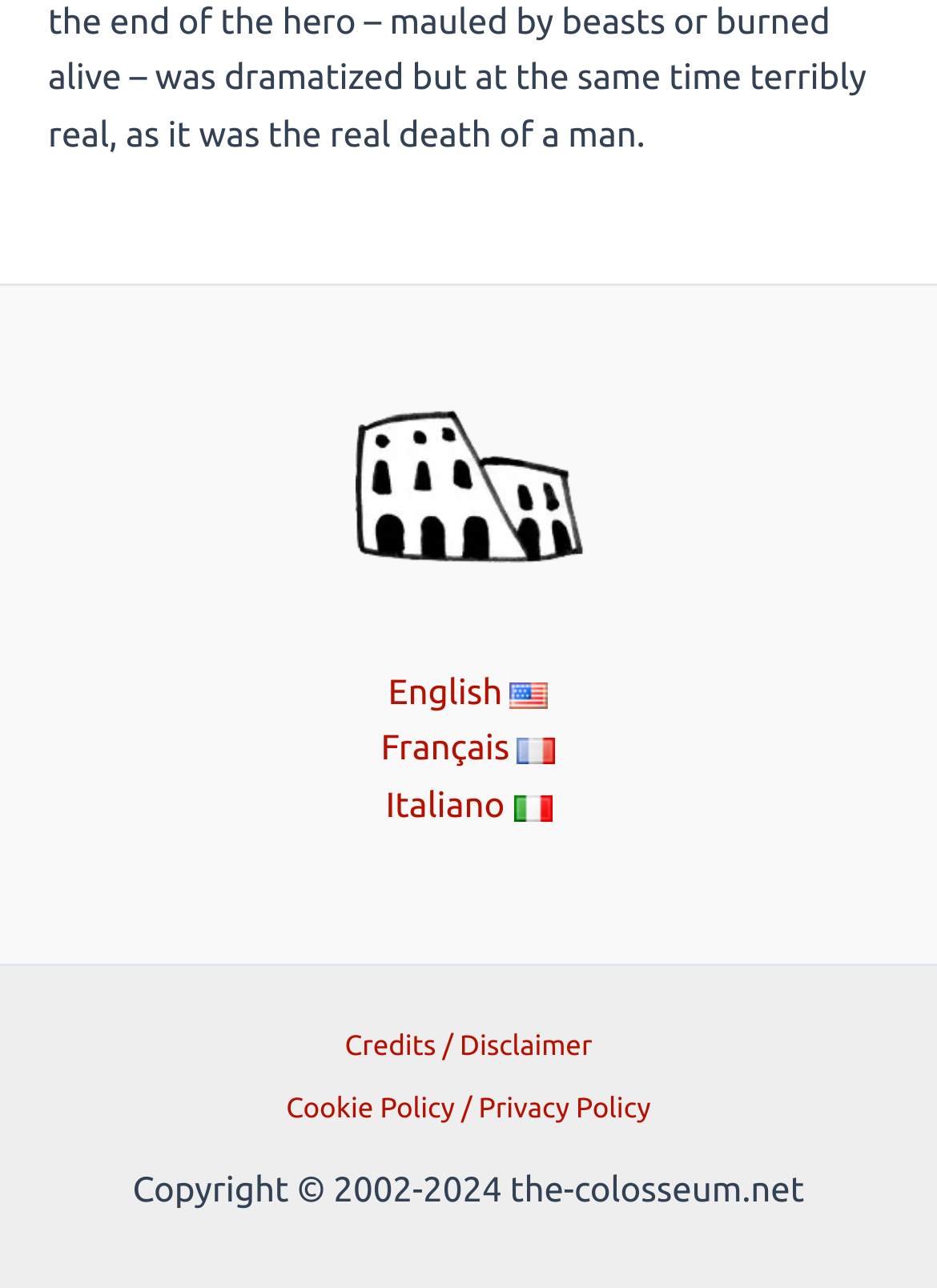Please predict the bounding box coordinates (top-left x, top-left y, bottom-right x, bottom-right y) for the UI element in the screenshot that fits the description: Terms and Conditions

None